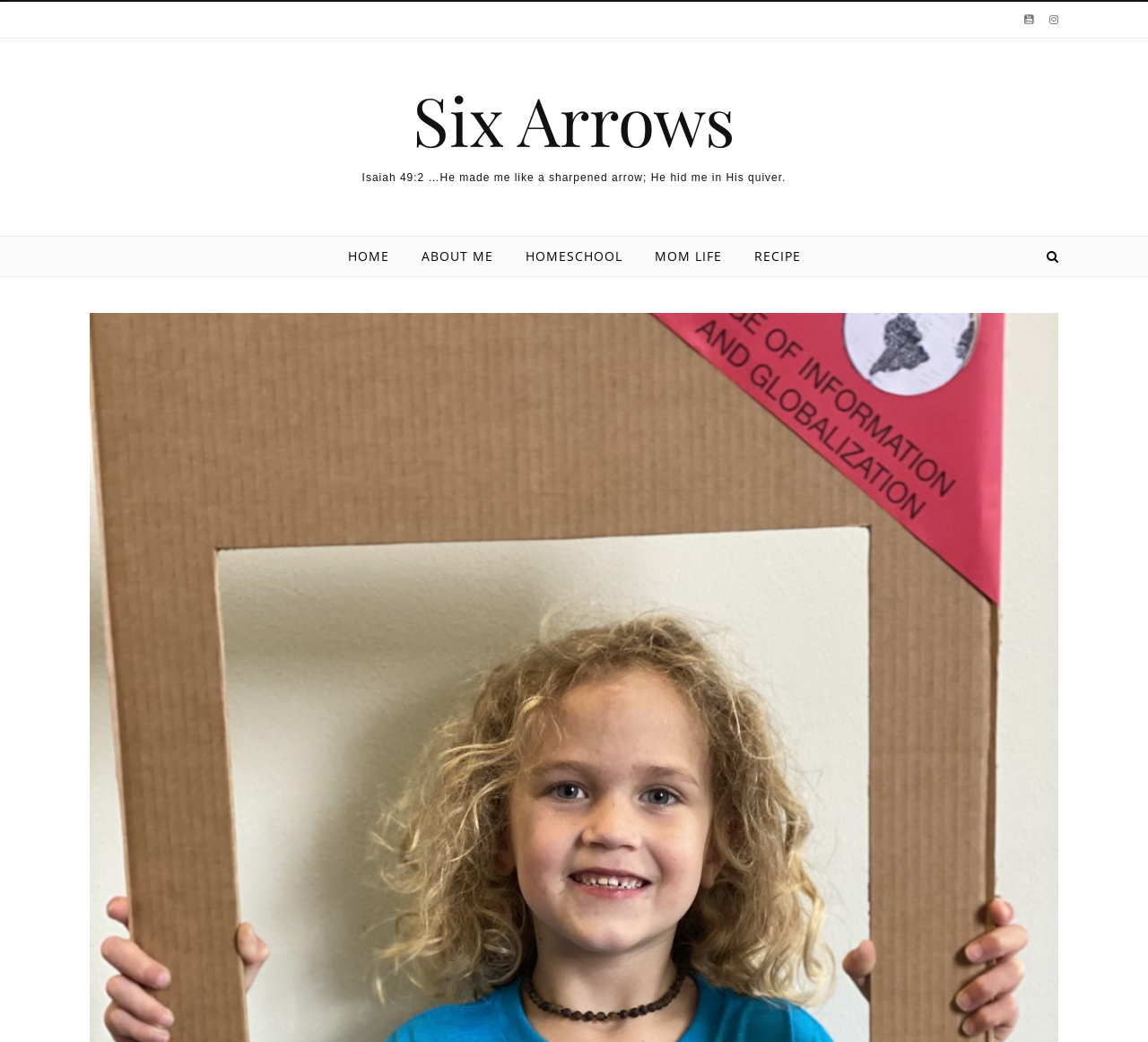Ascertain the bounding box coordinates for the UI element detailed here: "Home". The coordinates should be provided as [left, top, right, bottom] with each value being a float between 0 and 1.

[0.303, 0.227, 0.351, 0.265]